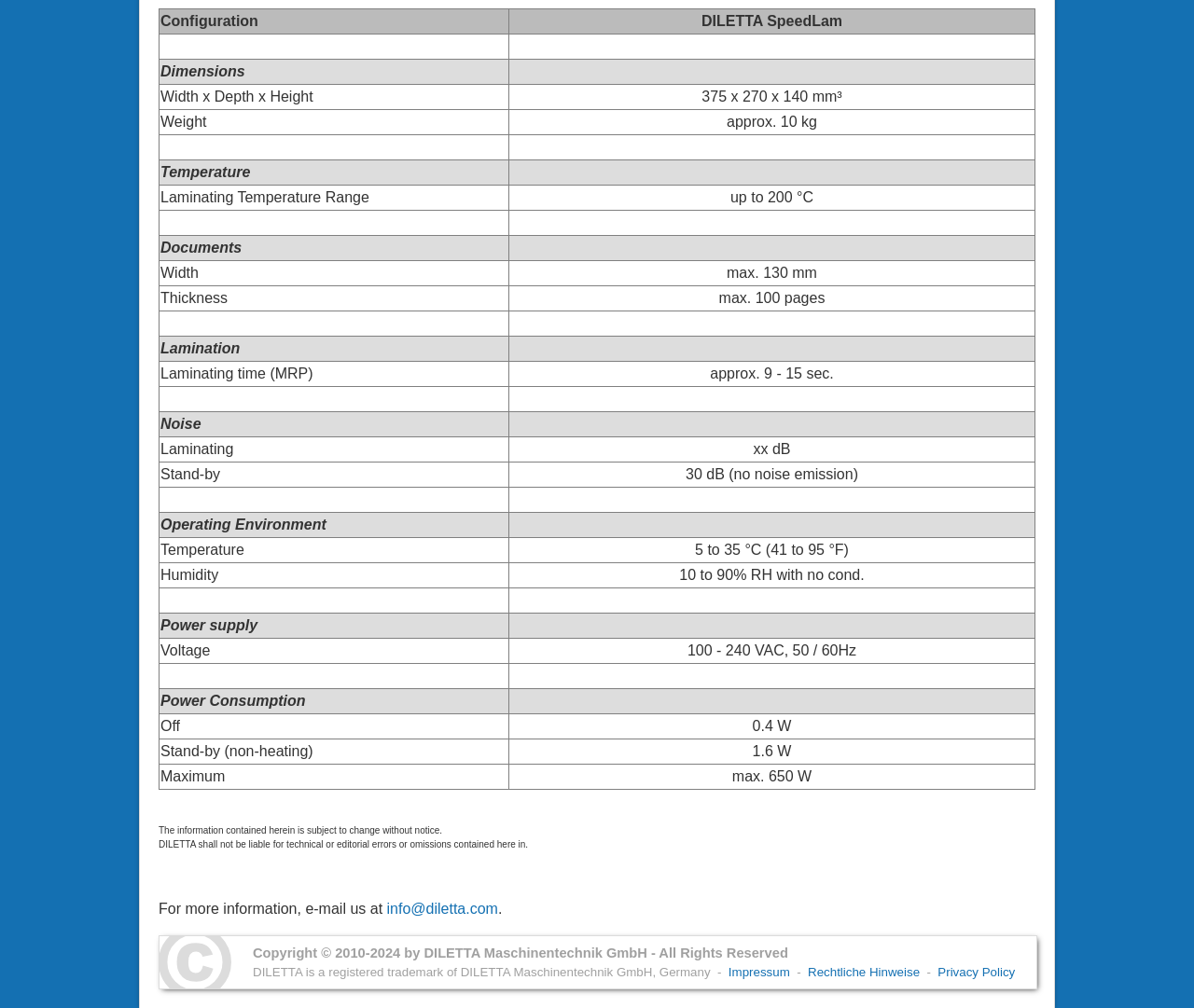What is the model of the laminator?
Refer to the image and provide a concise answer in one word or phrase.

DILETTA SpeedLam